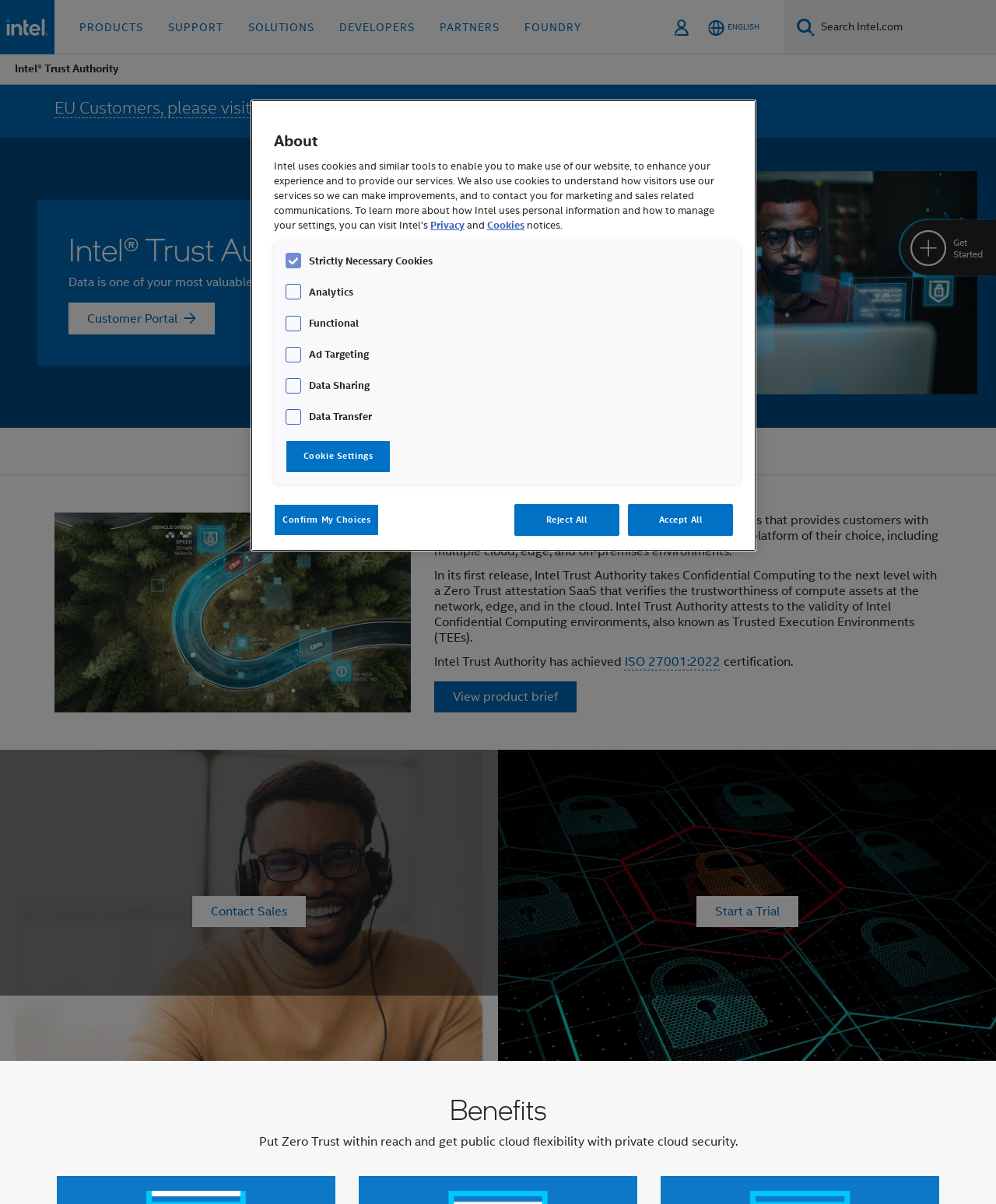Identify the bounding box coordinates of the region I need to click to complete this instruction: "Contact Sales".

[0.0, 0.623, 0.5, 0.881]